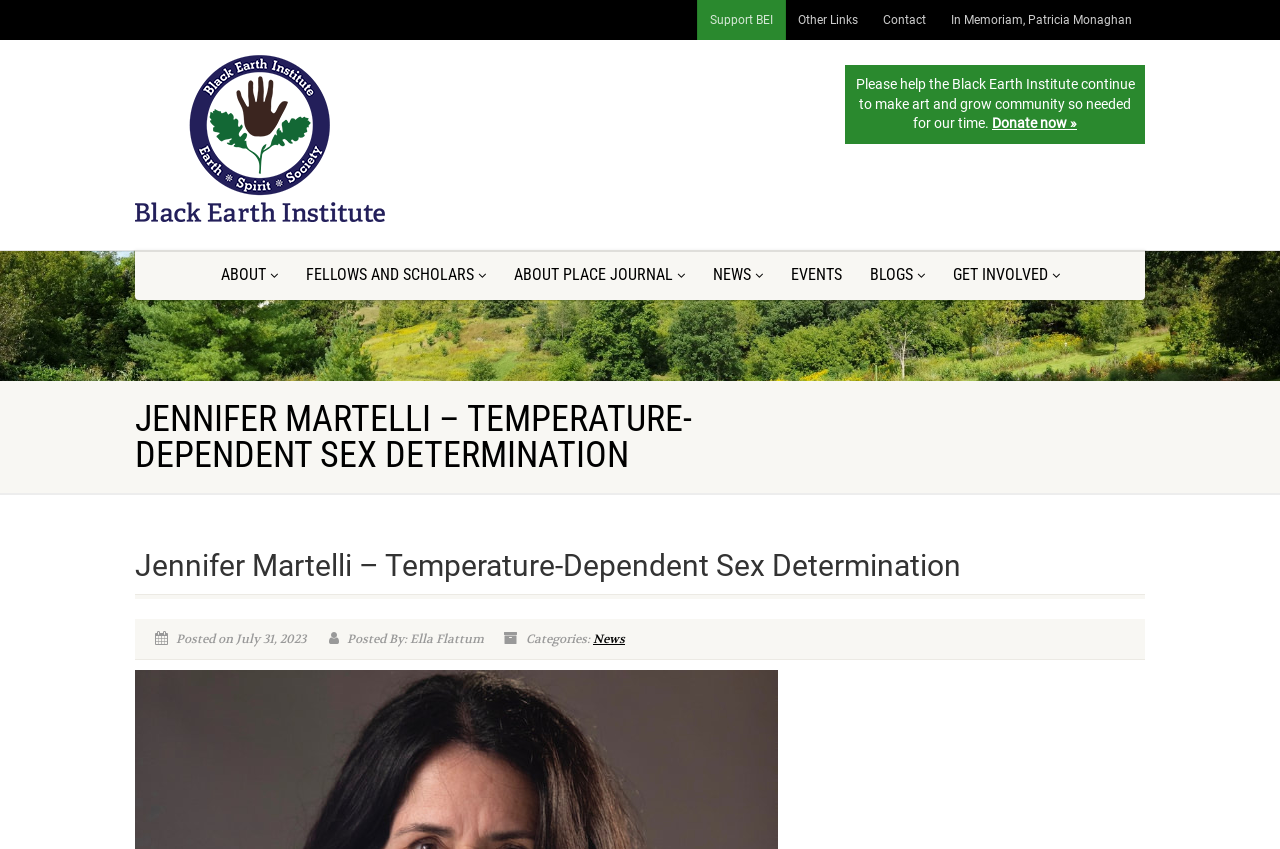Answer the following query concisely with a single word or phrase:
Who is the author of the poem or article?

Jennifer Martelli